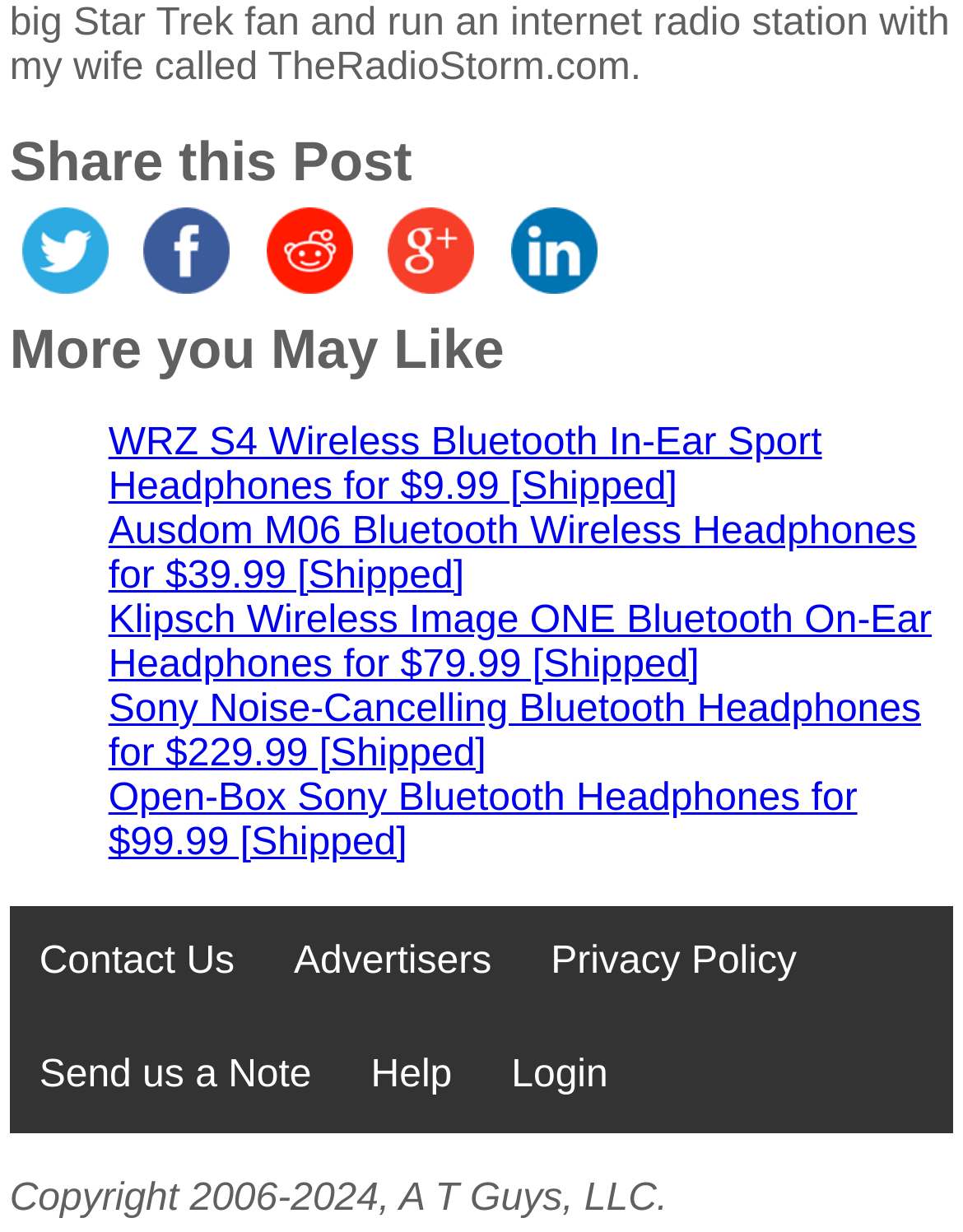Find the bounding box coordinates of the element's region that should be clicked in order to follow the given instruction: "subscribe to the channel". The coordinates should consist of four float numbers between 0 and 1, i.e., [left, top, right, bottom].

None